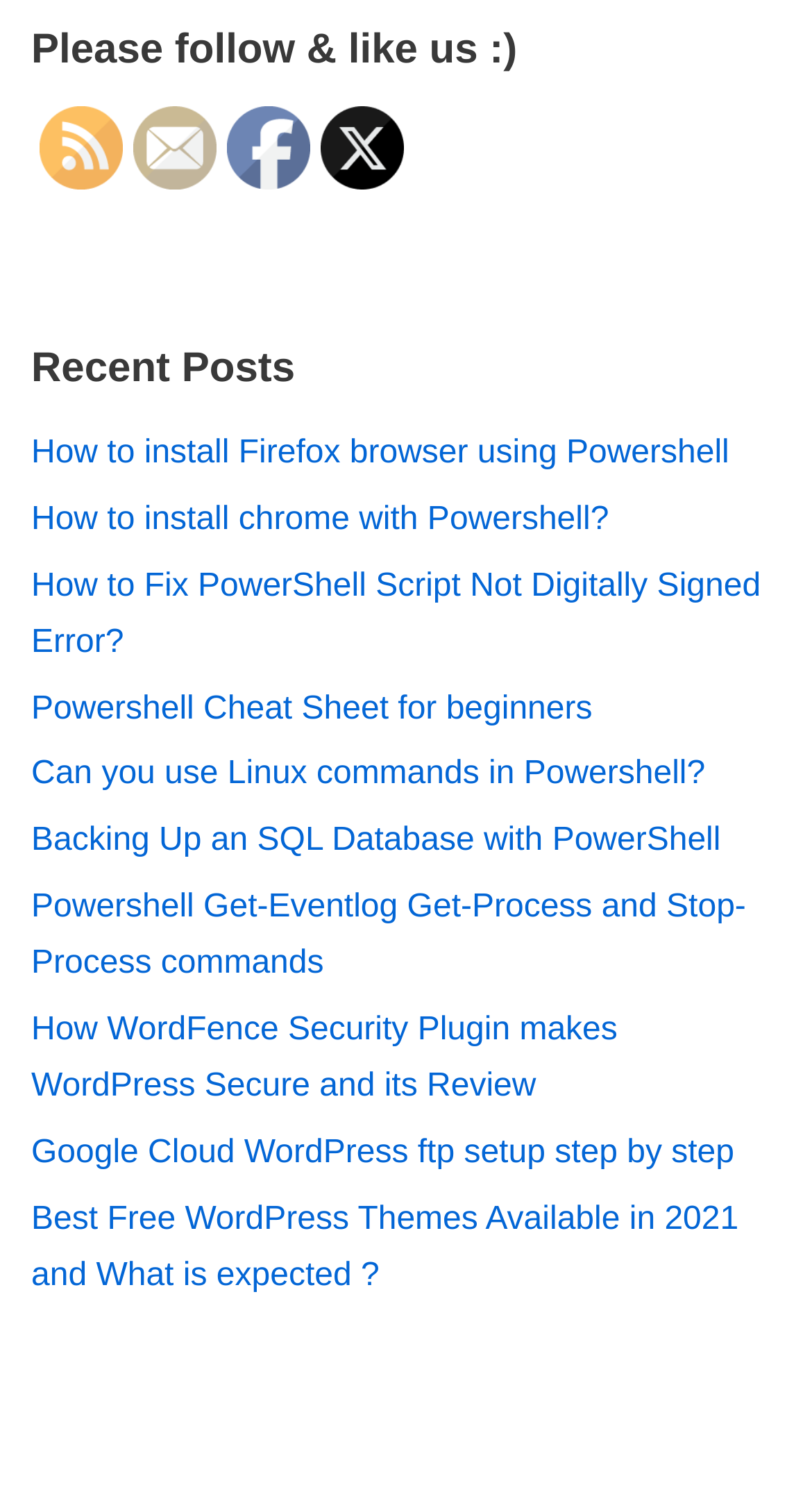Determine the bounding box coordinates of the section I need to click to execute the following instruction: "Follow us on Facebook". Provide the coordinates as four float numbers between 0 and 1, i.e., [left, top, right, bottom].

[0.282, 0.072, 0.385, 0.128]